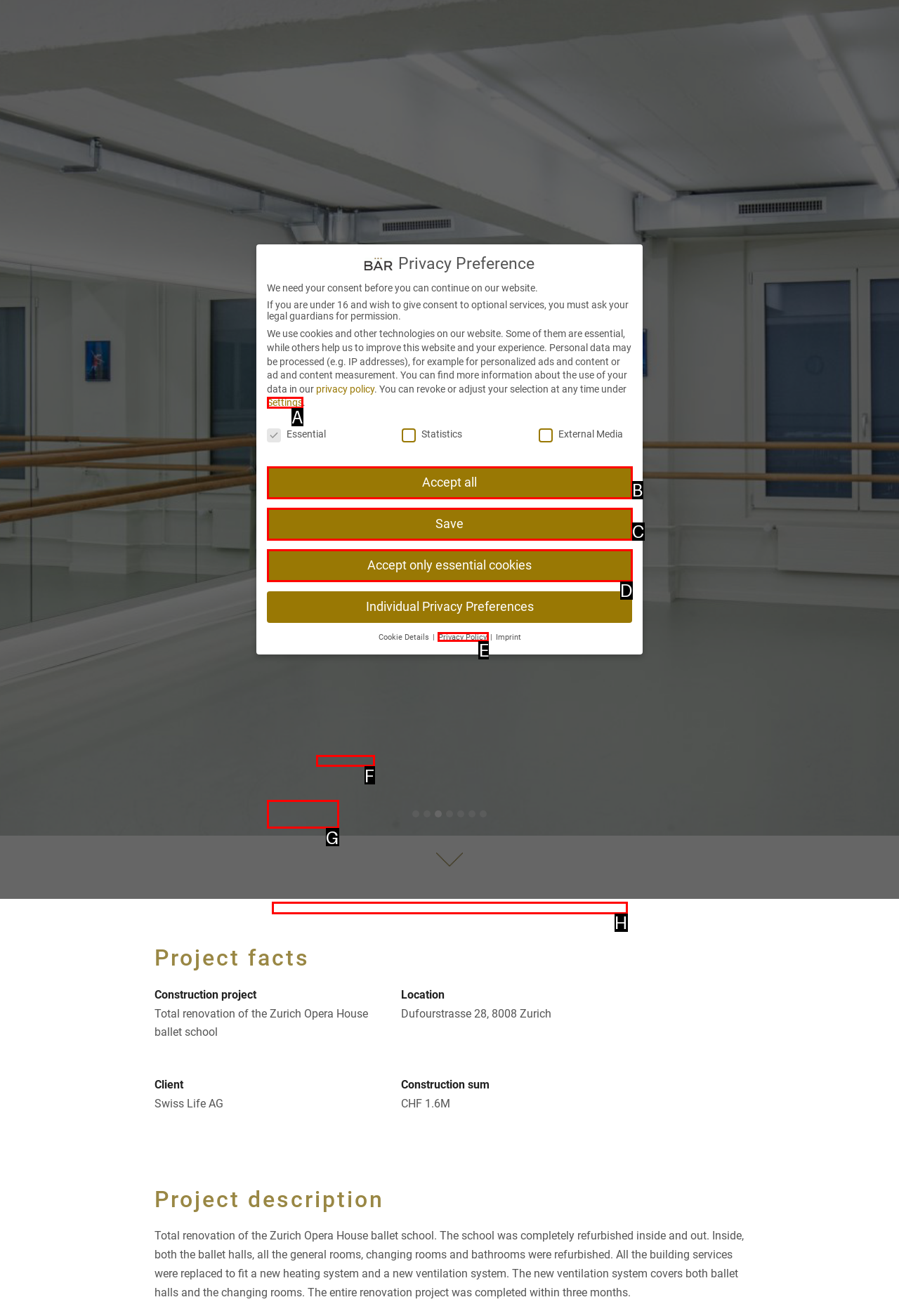Tell me which one HTML element best matches the description: Settings Answer with the option's letter from the given choices directly.

A